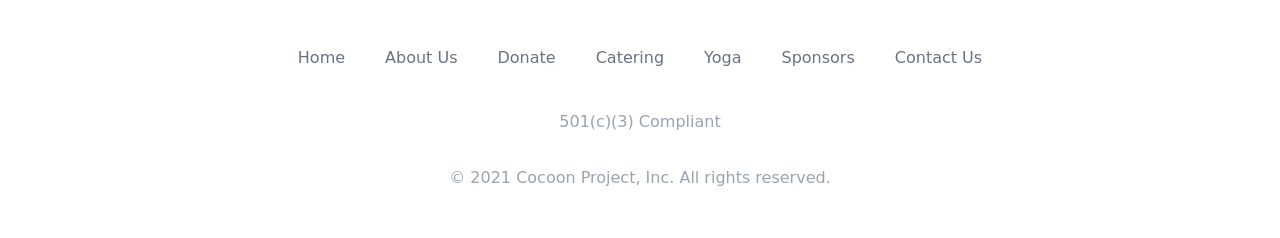Please give a succinct answer to the question in one word or phrase:
What is the copyright information?

© 2021 Cocoon Project, Inc.